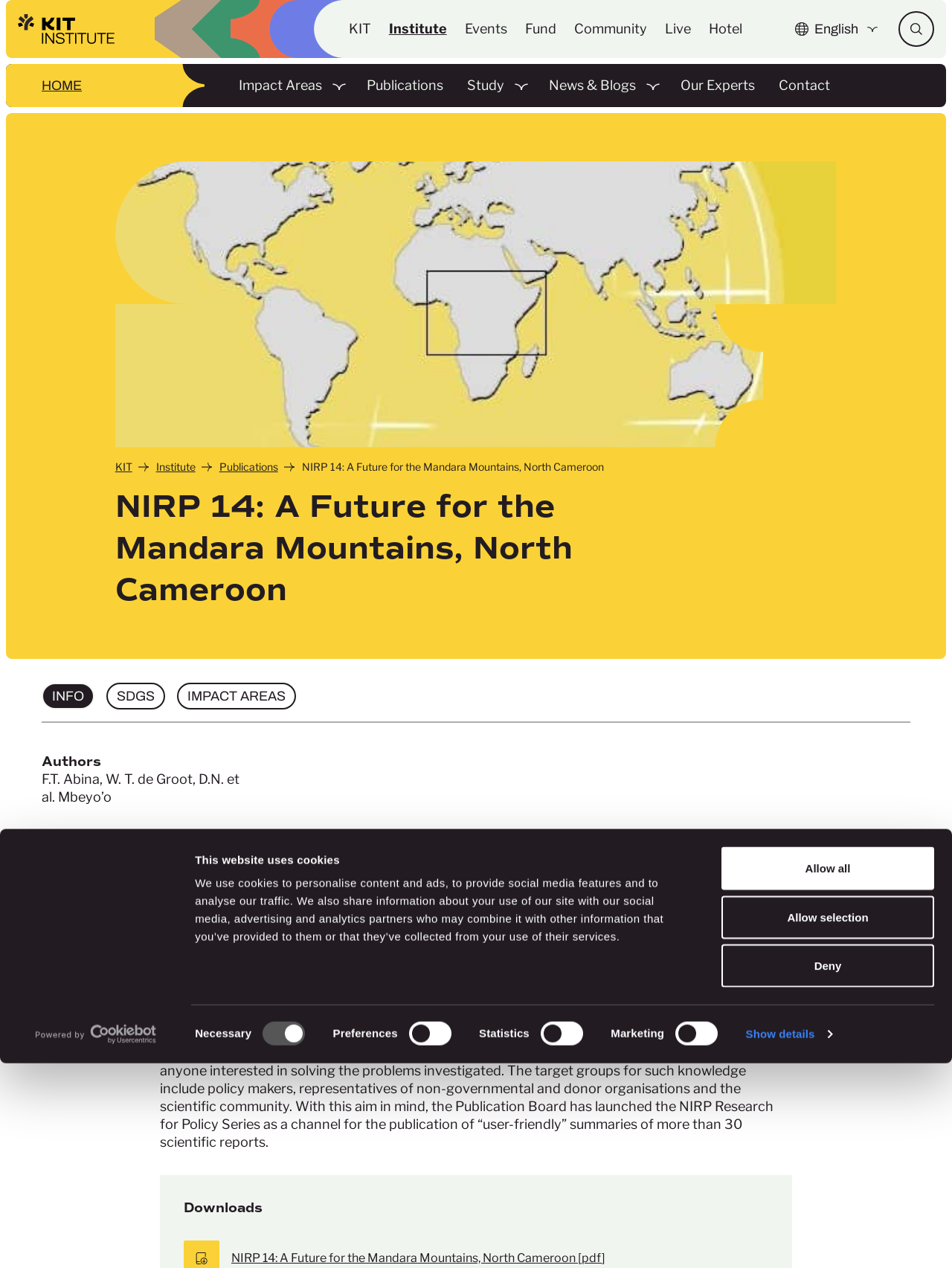Determine the bounding box coordinates of the clickable region to follow the instruction: "Switch to the SDGS tab".

[0.112, 0.538, 0.173, 0.559]